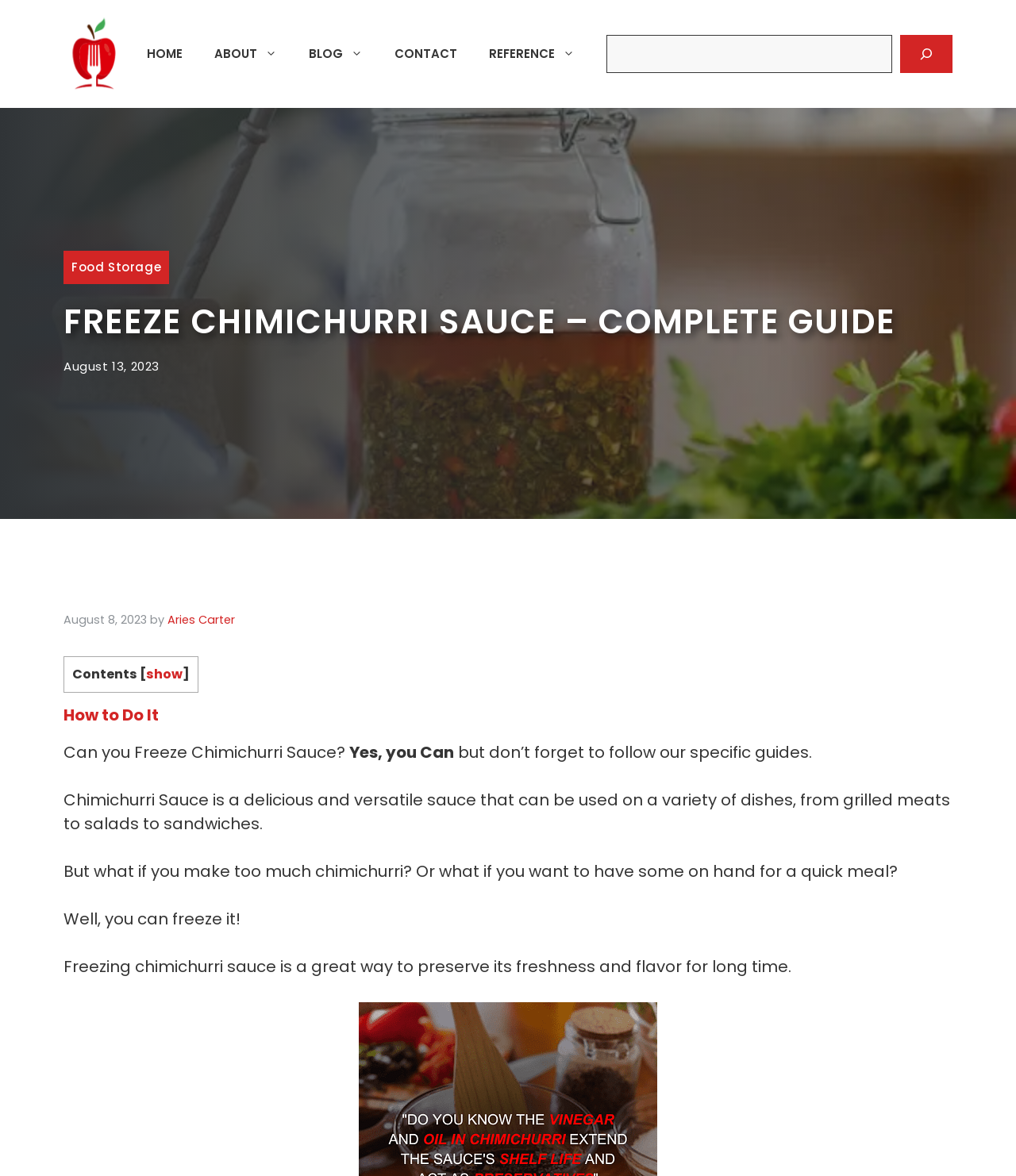What type of dishes can chimichurri sauce be used on?
Please provide a comprehensive answer based on the details in the screenshot.

The text mentions that chimichurri sauce is a delicious and versatile sauce that can be used on a variety of dishes, including grilled meats, salads, and sandwiches.